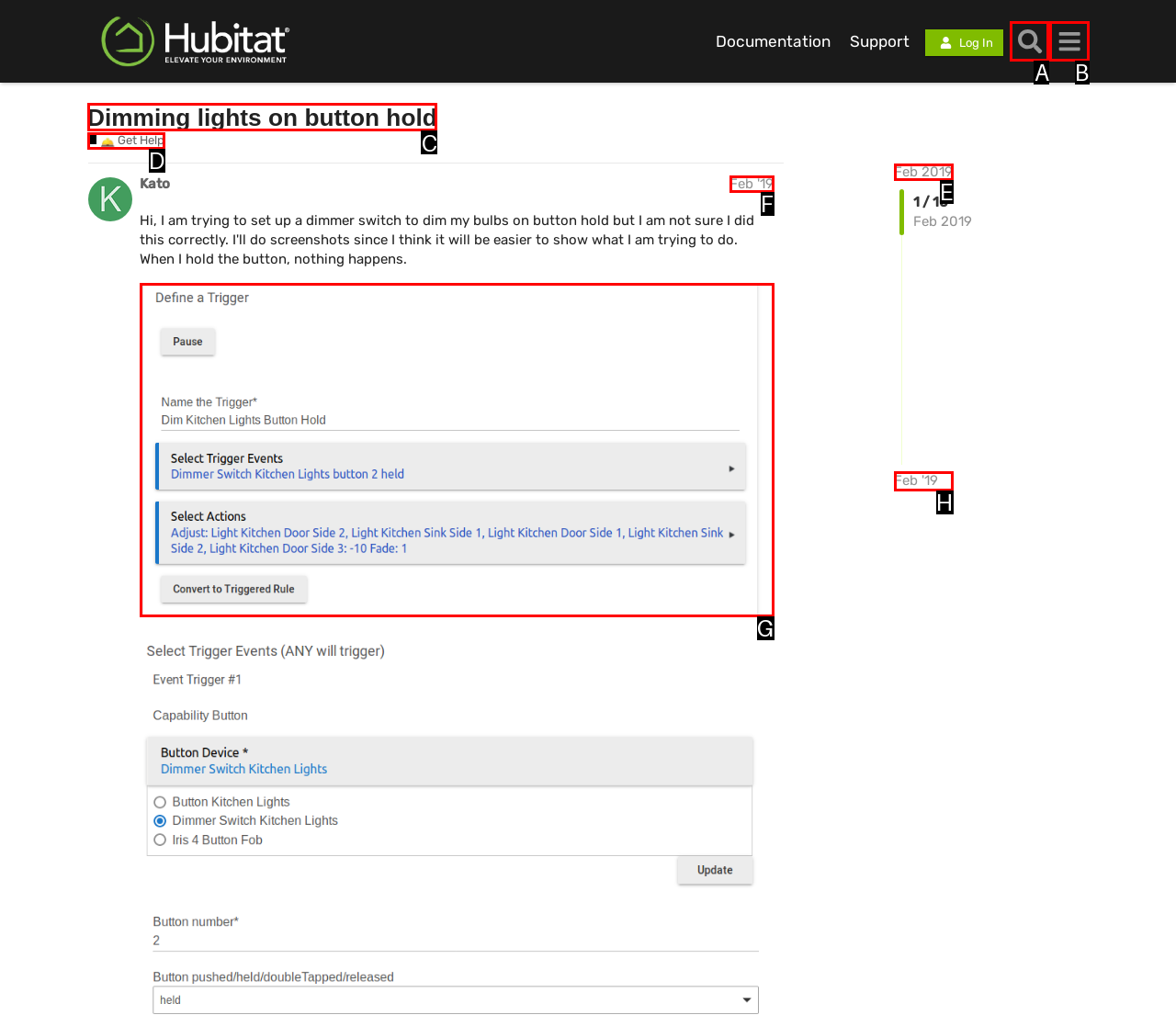From the available options, which lettered element should I click to complete this task: Search for something?

A